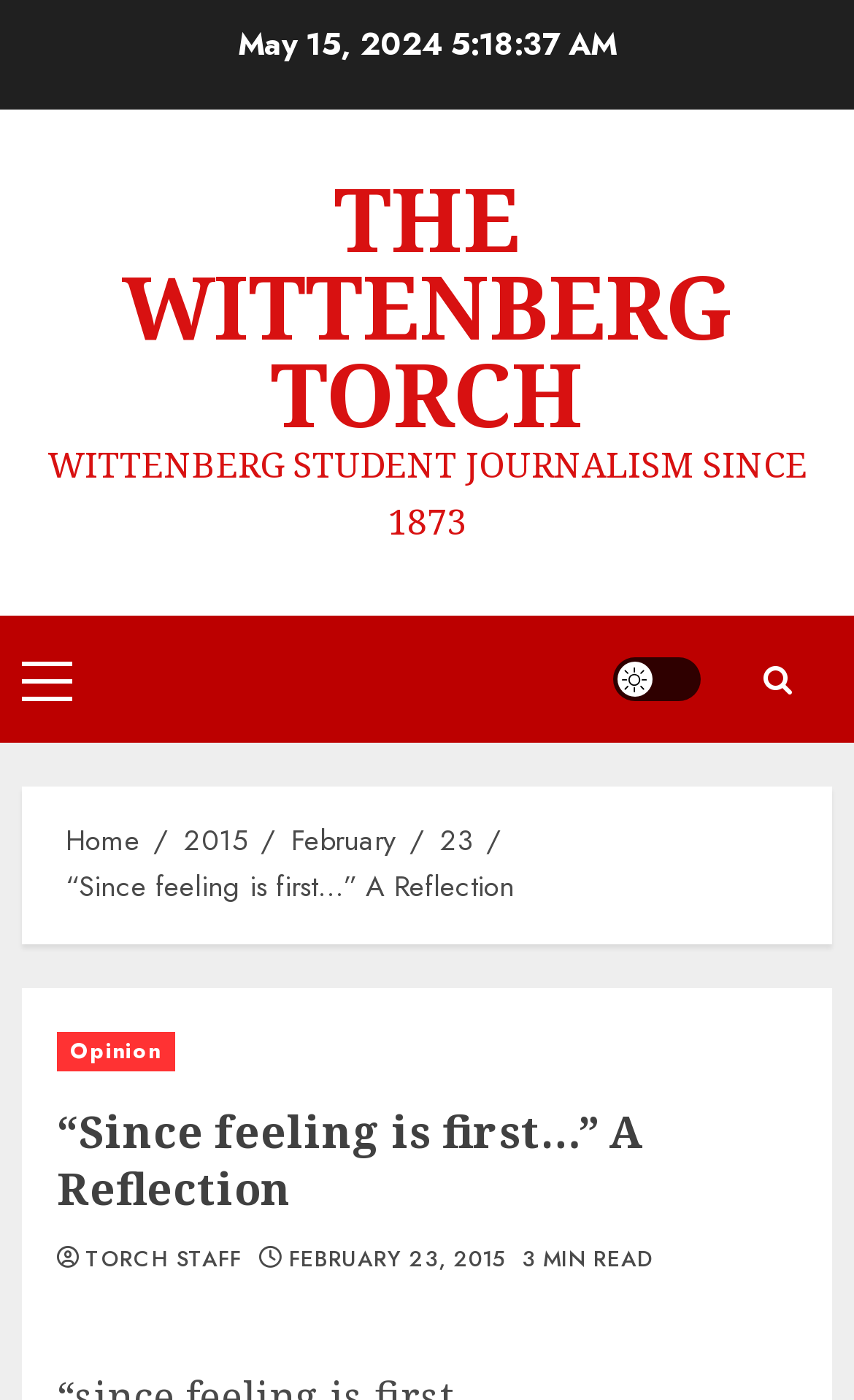Create a detailed narrative describing the layout and content of the webpage.

The webpage is an article titled "“Since feeling is first…” A Reflection" from The Wittenberg Torch, a student journalism publication since 1873. At the top, there is a date "May 15, 2024" and a link to the publication's main page "THE WITTENBERG TORCH". Below this, there is a secondary header "WITTENBERG STUDENT JOURNALISM SINCE 1873". 

On the left side, there is a primary menu with a link labeled "Primary Menu". Above this menu, there is a button to toggle between light and dark modes, labeled "Light/Dark Button". 

On the right side, there is a search icon represented by "\uf002". 

In the middle of the page, there is a navigation section with breadcrumbs, showing the path "Home > 2015 > February > 23 > “Since feeling is first…” A Reflection". 

Below the breadcrumbs, the article's title "“Since feeling is first…” A Reflection" is displayed again, this time as a header. The article is categorized under "Opinion" and has a byline "TORCH STAFF". The publication date "FEBRUARY 23, 2015" and an estimated reading time "3 MIN READ" are also provided.